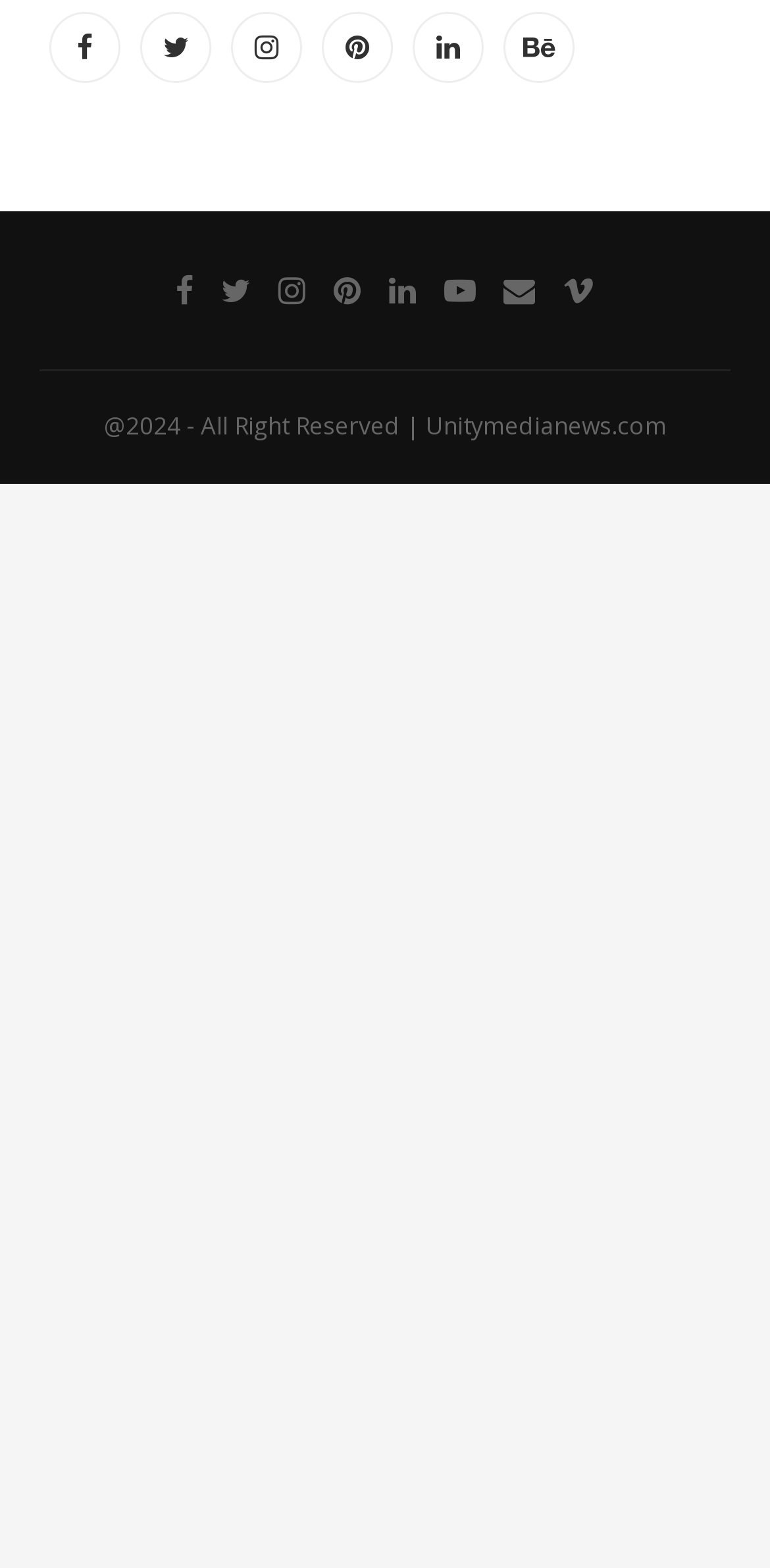Identify the bounding box coordinates for the UI element described as: "Facebook". The coordinates should be provided as four floats between 0 and 1: [left, top, right, bottom].

[0.051, 0.075, 0.228, 0.1]